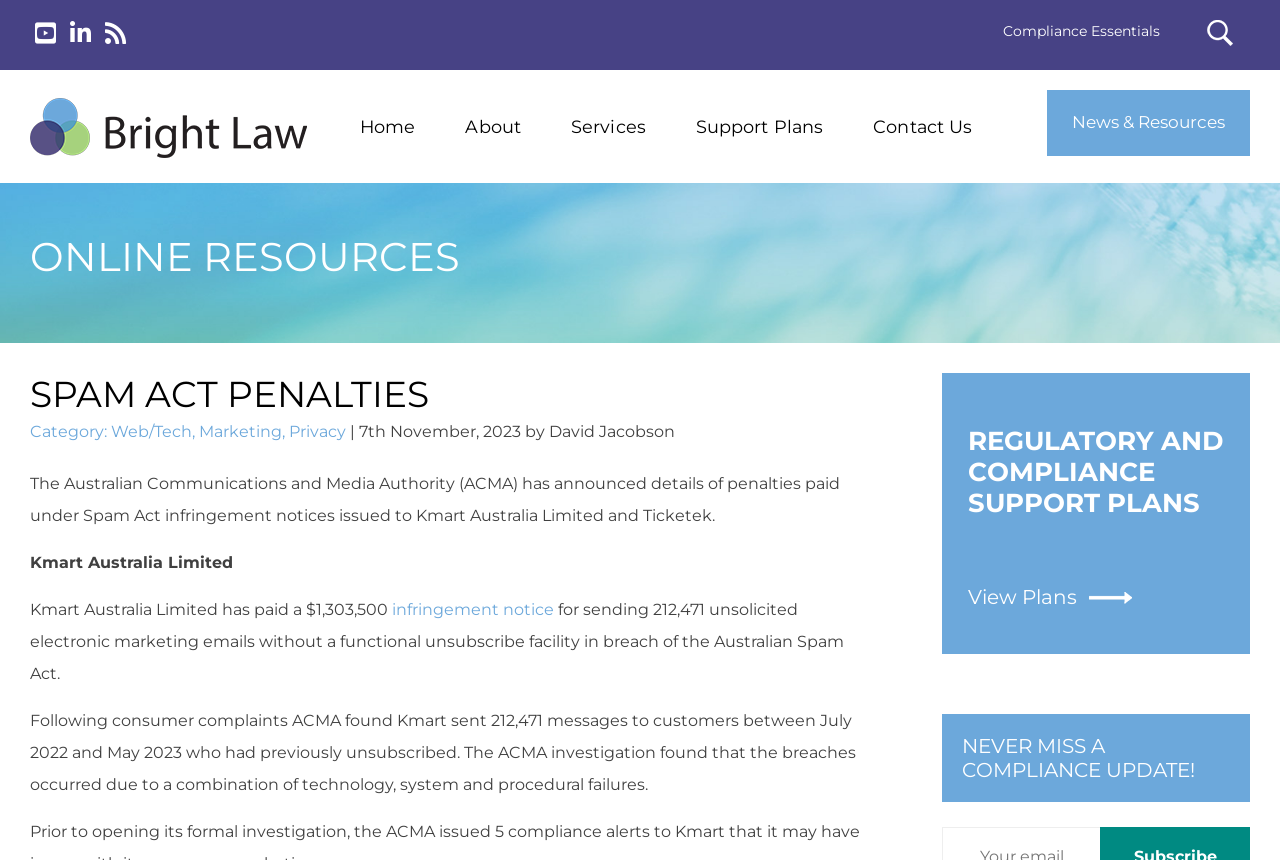What is the penalty amount paid by Kmart Australia Limited?
Answer the question with as much detail as possible.

The answer can be found in the paragraph that starts with 'The Australian Communications and Media Authority (ACMA) has announced details of penalties paid under Spam Act infringement notices issued to Kmart Australia Limited and Ticketek.' The specific sentence that contains the answer is 'Kmart Australia Limited has paid a $1,303,500 infringement notice for sending 212,471 unsolicited electronic marketing emails without a functional unsubscribe facility in breach of the Australian Spam Act.'